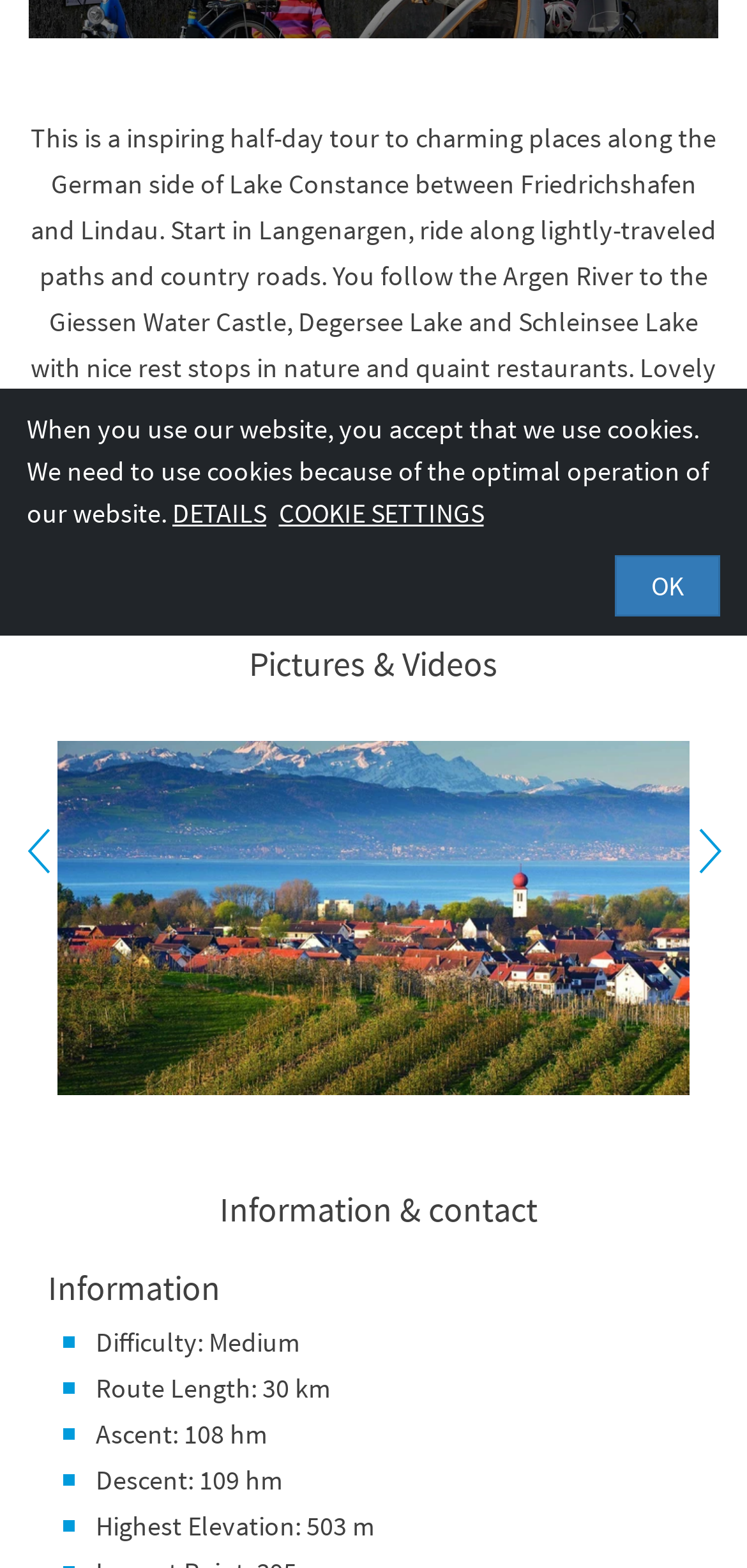Determine the bounding box coordinates of the UI element that matches the following description: "Cookie settings". The coordinates should be four float numbers between 0 and 1 in the format [left, top, right, bottom].

[0.373, 0.315, 0.647, 0.339]